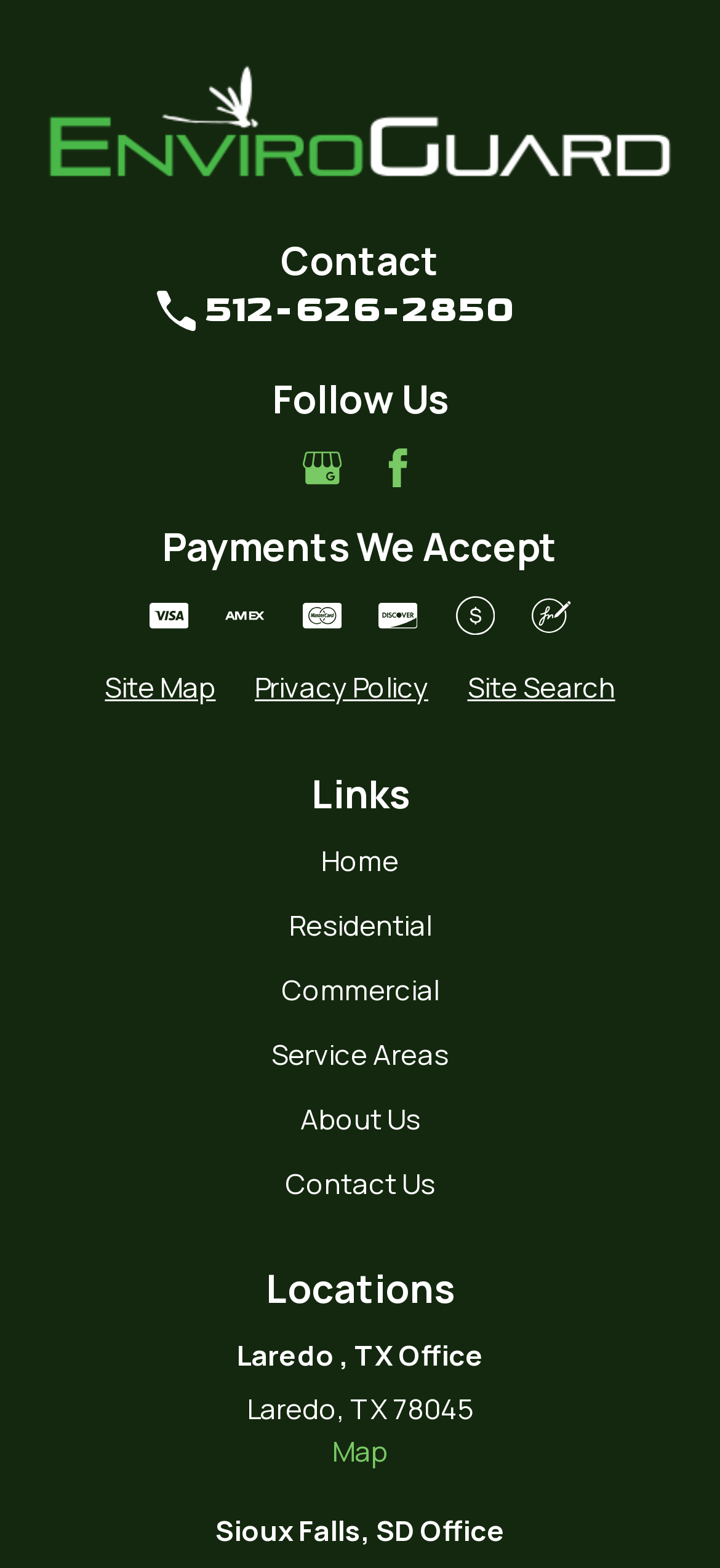What are the payment methods accepted?
Craft a detailed and extensive response to the question.

The payment methods accepted can be found in the list items under the 'Payments We Accept' static text, which includes Visa, AMEX, MasterCard, Discover, Cash, and Check.